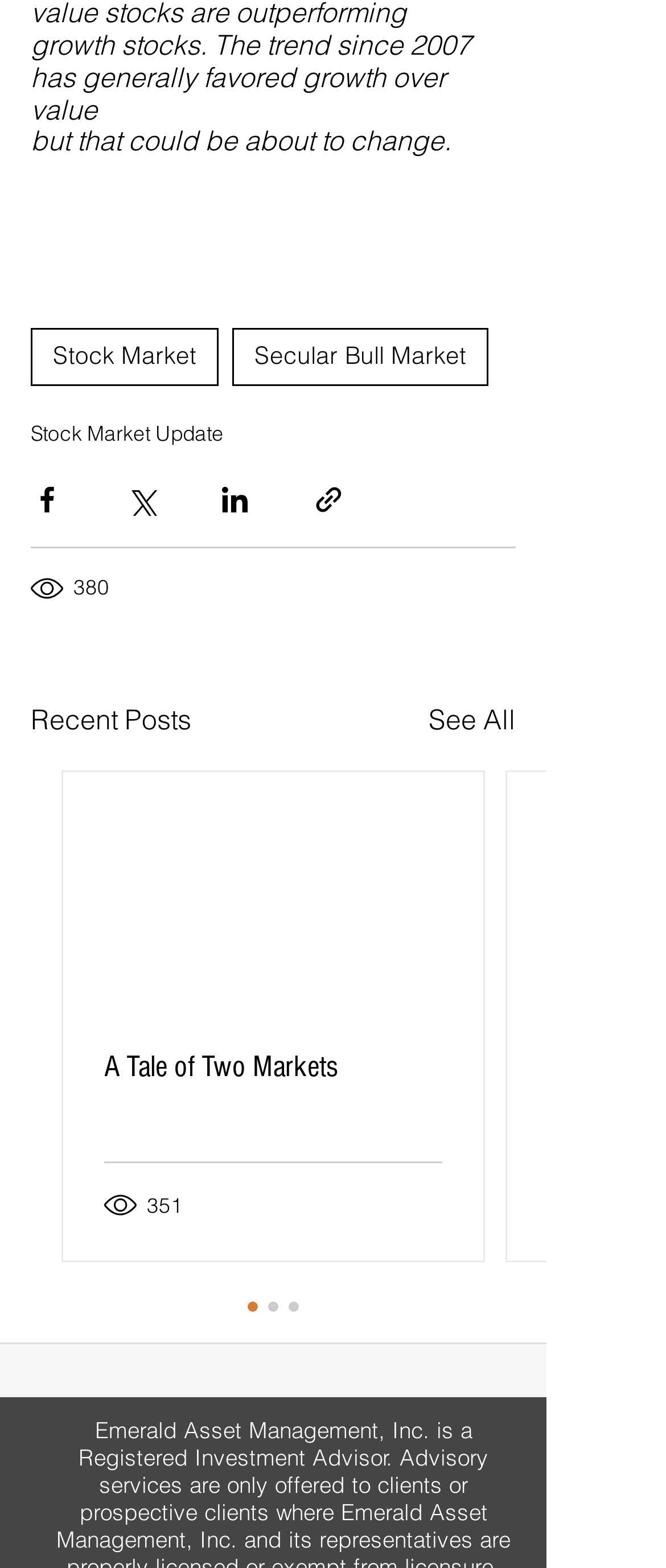Locate the UI element described as follows: "A Tale of Two Markets". Return the bounding box coordinates as four float numbers between 0 and 1 in the order [left, top, right, bottom].

[0.156, 0.669, 0.664, 0.692]